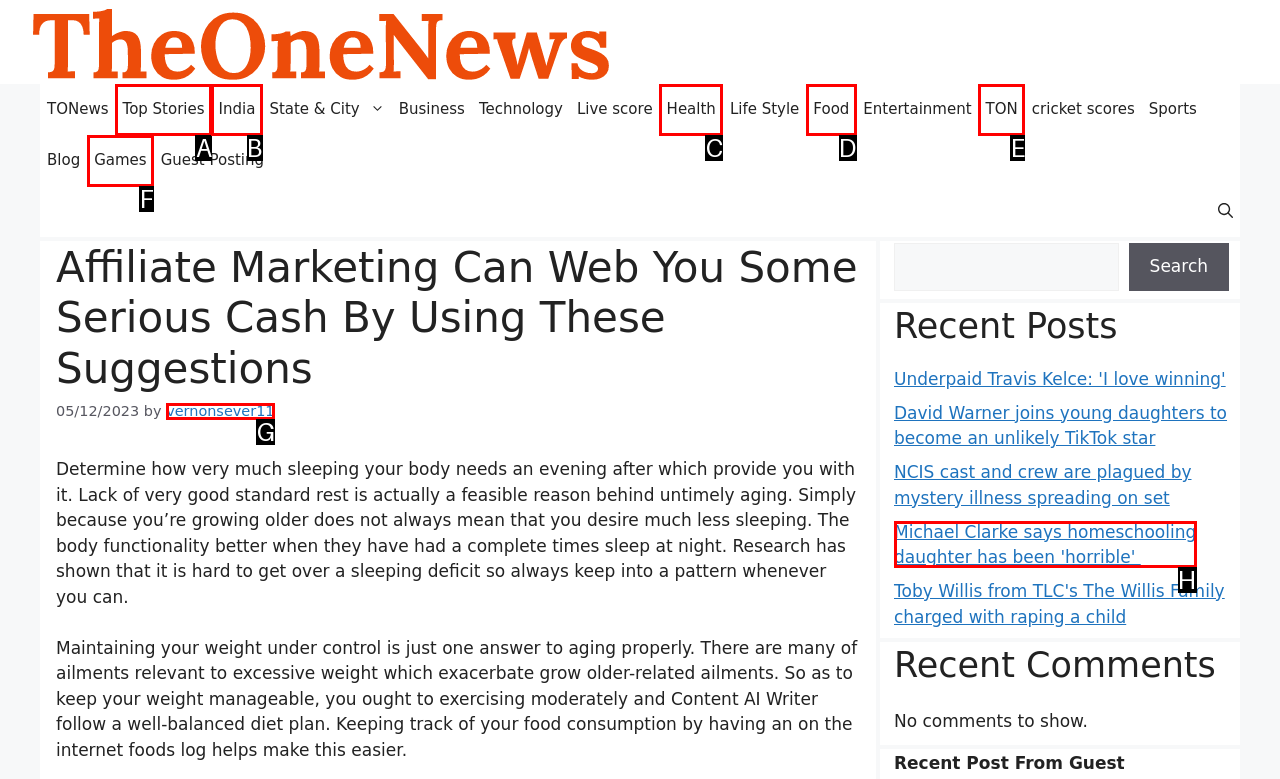Determine the option that aligns with this description: vernonsever11
Reply with the option's letter directly.

G